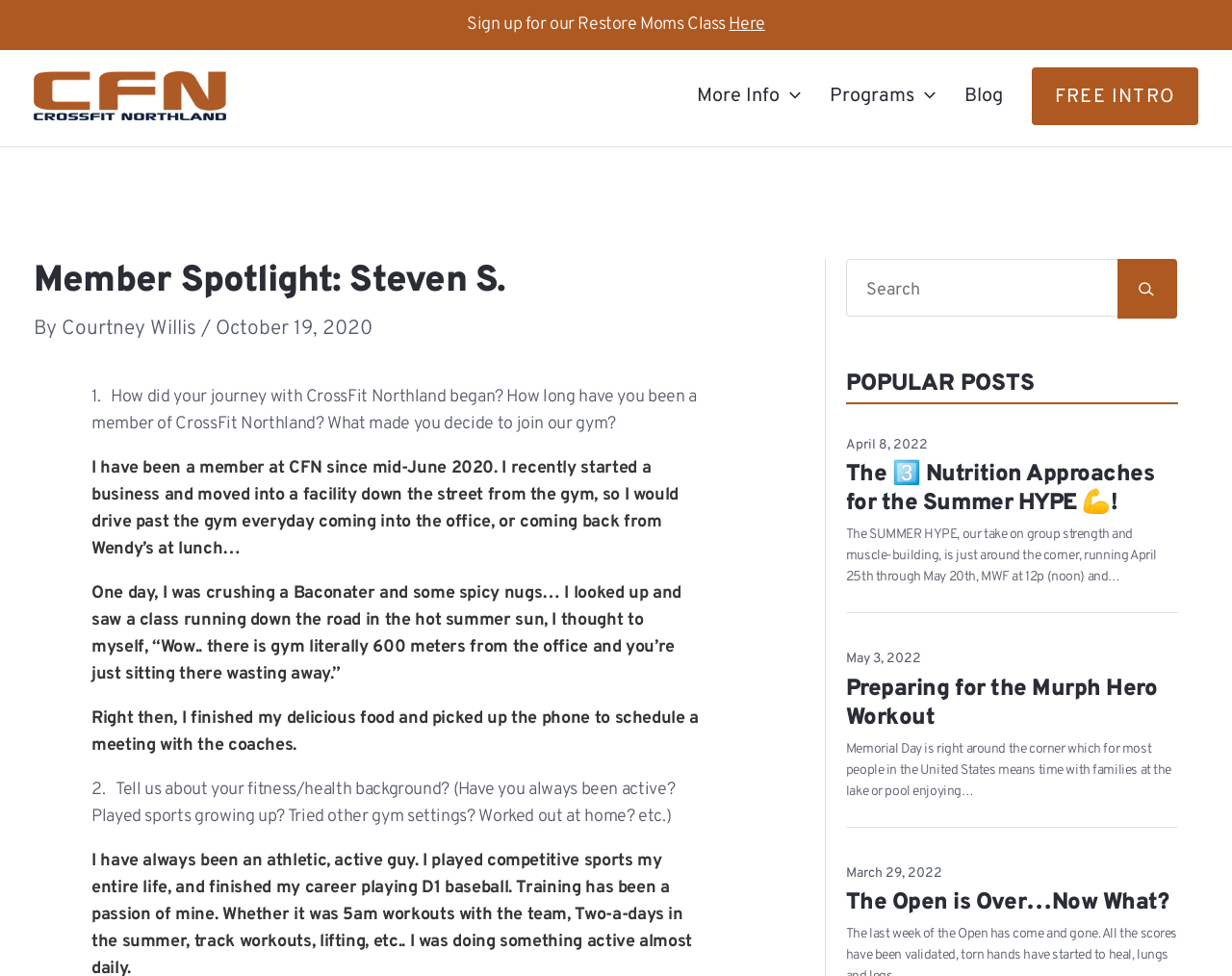Give a detailed account of the webpage.

This webpage is about CrossFit Northland, a fitness gym. At the top, there is a call-to-action to sign up for a "Restore Moms Class" with a link to "Here". Next to it, there is a navigation menu with links to "More Info", "Programs", "Blog", and "FREE INTRO". 

Below the navigation menu, there is a header section with a title "Member Spotlight: Steven S." and a subtitle "By Courtney Willis, October 19, 2020". 

The main content of the webpage is an interview with Steven S., a member of CrossFit Northland. The interview is divided into two sections. The first section asks about Steven's journey with CrossFit Northland, and he shares his story of how he discovered the gym and decided to join. The second section asks about his fitness and health background, but the answer is not provided.

On the right side of the webpage, there is a search bar with a magnifying glass icon. Below the search bar, there is a section titled "POPULAR POSTS" with three links to blog articles, each with a heading and a brief summary. The articles are about nutrition approaches for the summer, preparing for the Murph Hero Workout, and what to do after the Open is over.